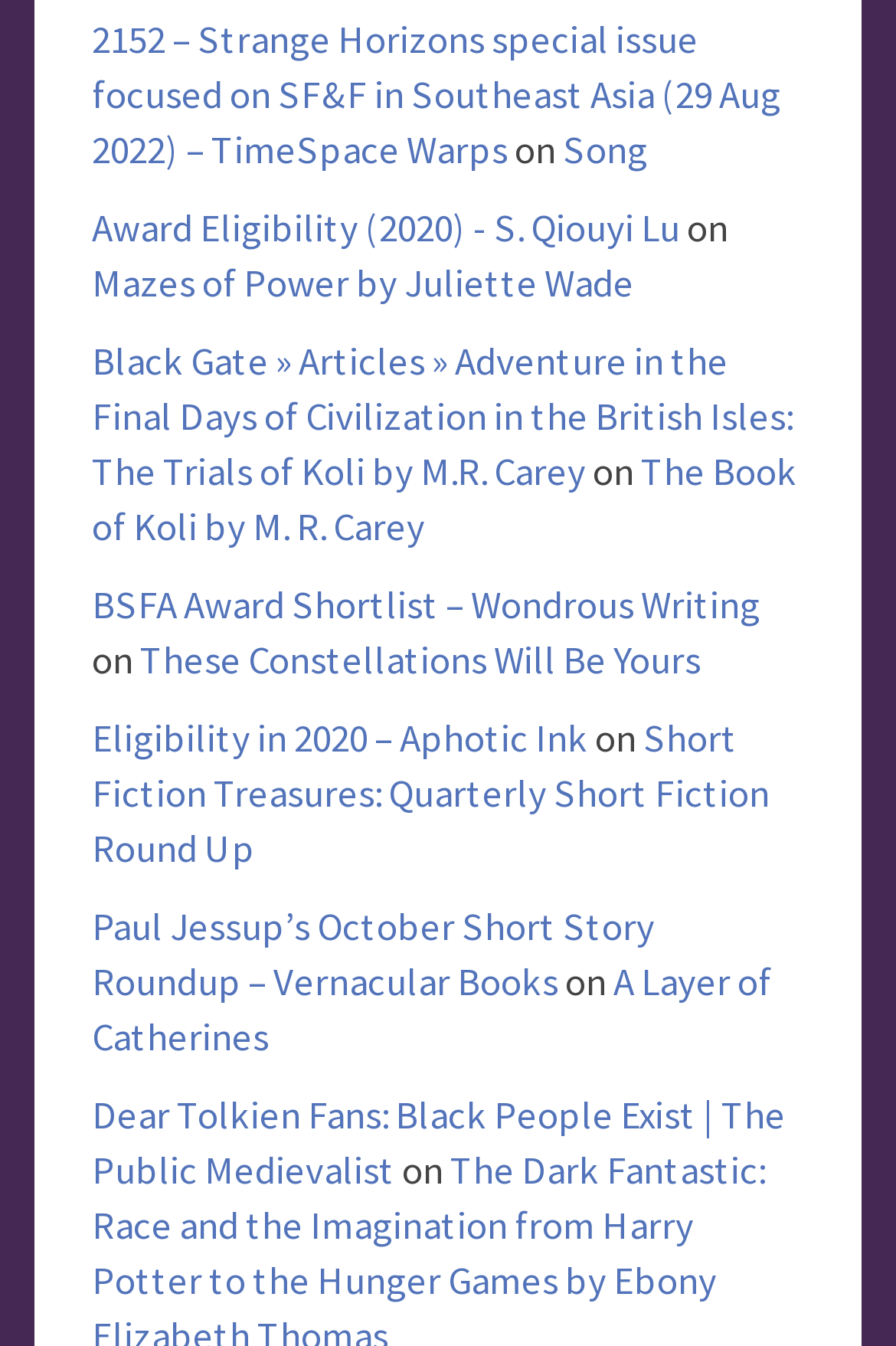Give the bounding box coordinates for the element described by: "Song".

[0.628, 0.093, 0.723, 0.13]